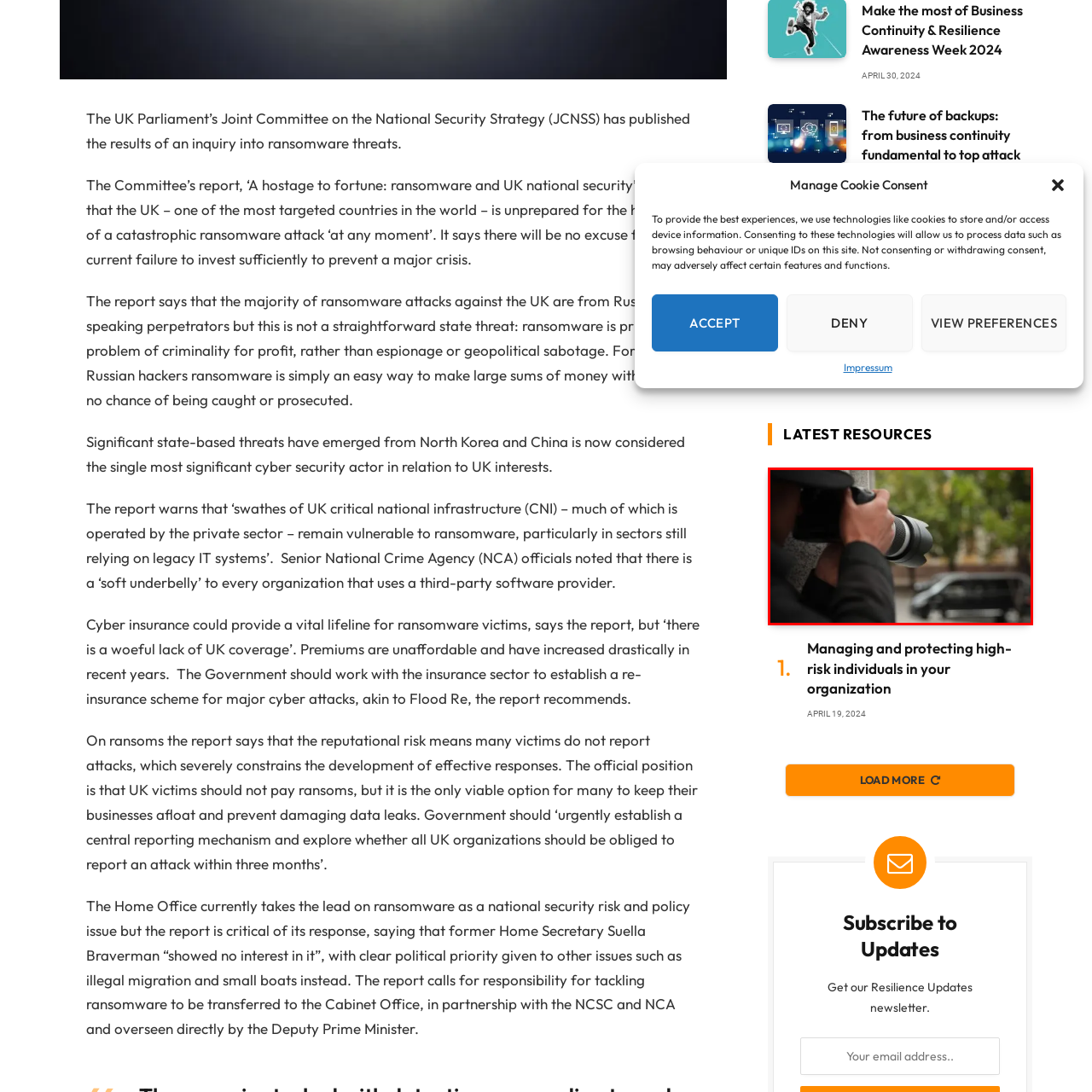Generate a detailed caption for the picture within the red-bordered area.

In this striking image, a person is captured holding a high-spec camera, seemingly engaged in surveillance. Dressed in a black outfit and a hat, they focus intently on a moving target in the distance—a black vehicle passing by. The backdrop features lush green trees, adding to the sense of secrecy and tension. This image illustrates themes of privacy and security, reflecting the challenges faced by high-risk individuals and the importance of managing and protecting them within organizations. The context suggests a conversation surrounding the implications of surveillance in today’s society, particularly concerning personal safety and security measures.